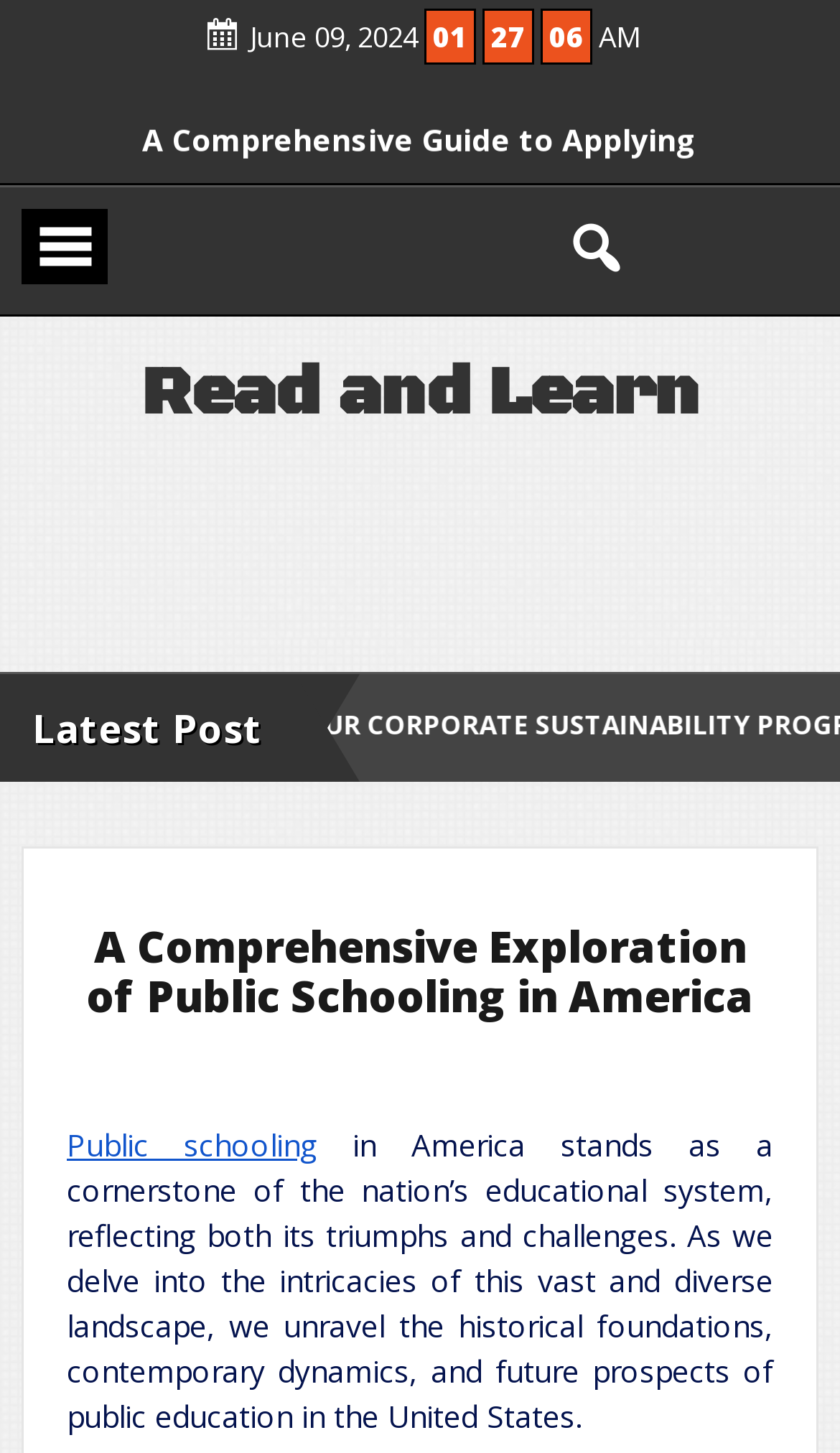Identify the bounding box coordinates for the UI element described as follows: "alt="Cortez Journal"". Ensure the coordinates are four float numbers between 0 and 1, formatted as [left, top, right, bottom].

None